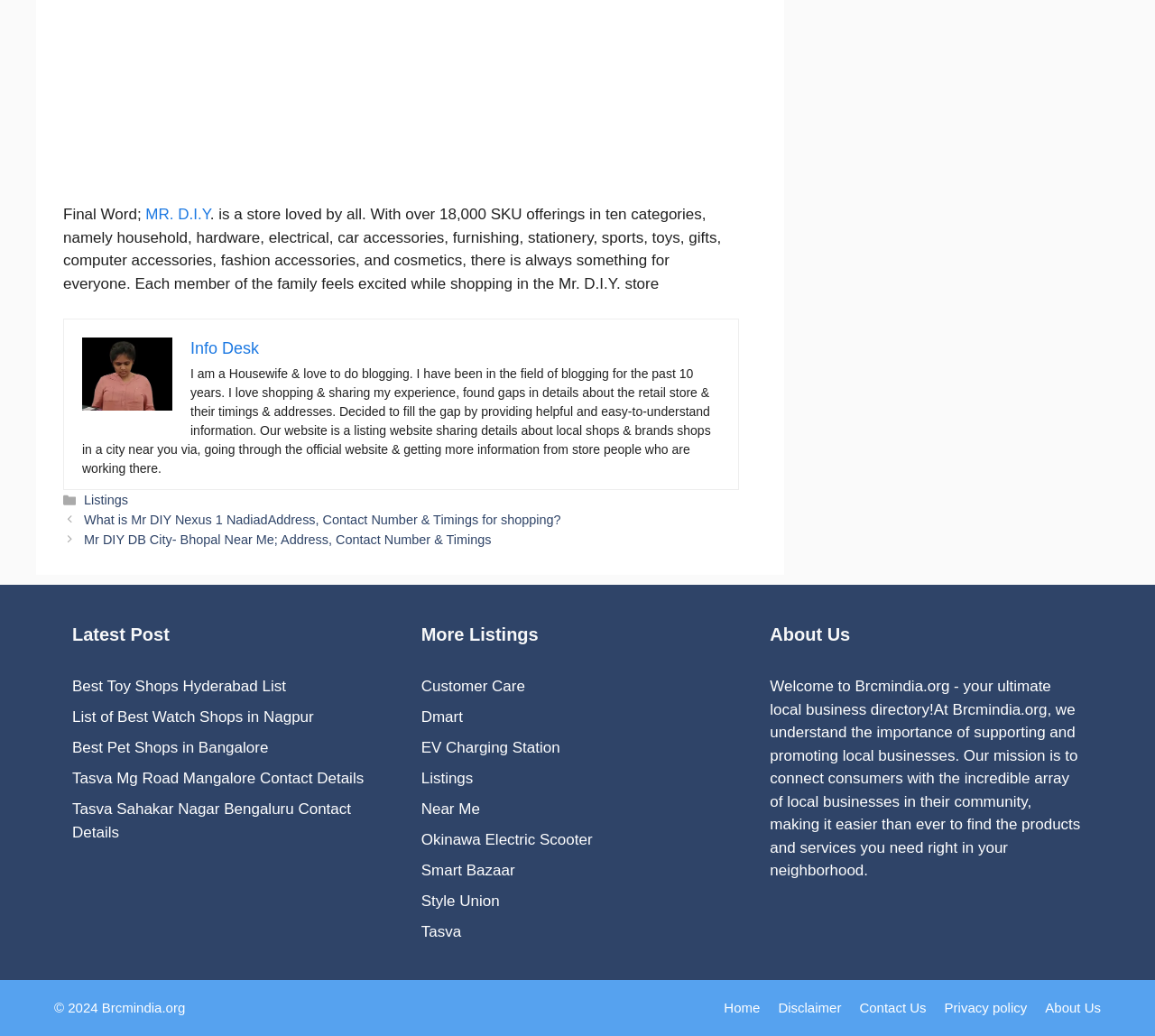Specify the bounding box coordinates of the element's region that should be clicked to achieve the following instruction: "Click on the 'Home' link". The bounding box coordinates consist of four float numbers between 0 and 1, in the format [left, top, right, bottom].

[0.627, 0.965, 0.658, 0.98]